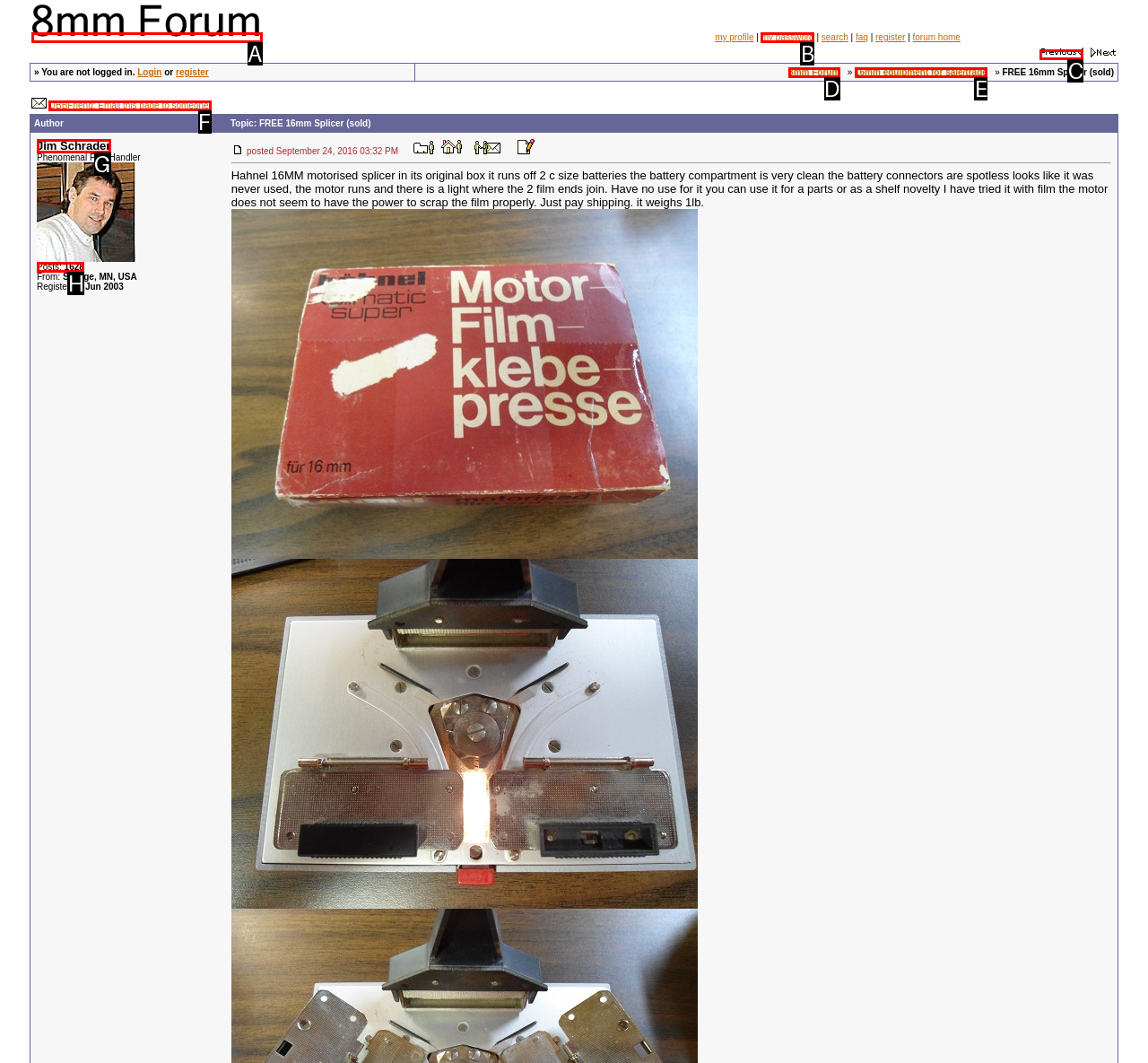Identify the option that corresponds to: alt="next oldest topic"
Respond with the corresponding letter from the choices provided.

C